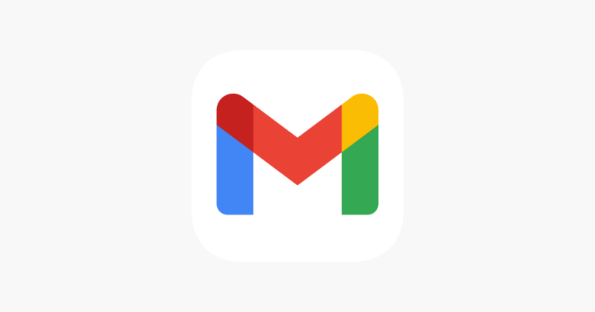What is the background color of the image?
Using the information from the image, answer the question thoroughly.

The question asks about the background color of the image. Upon examining the image, we can see that the Gmail logo is positioned against a clean and simple white backdrop, which helps to emphasize the logo's design and user-friendly approach.